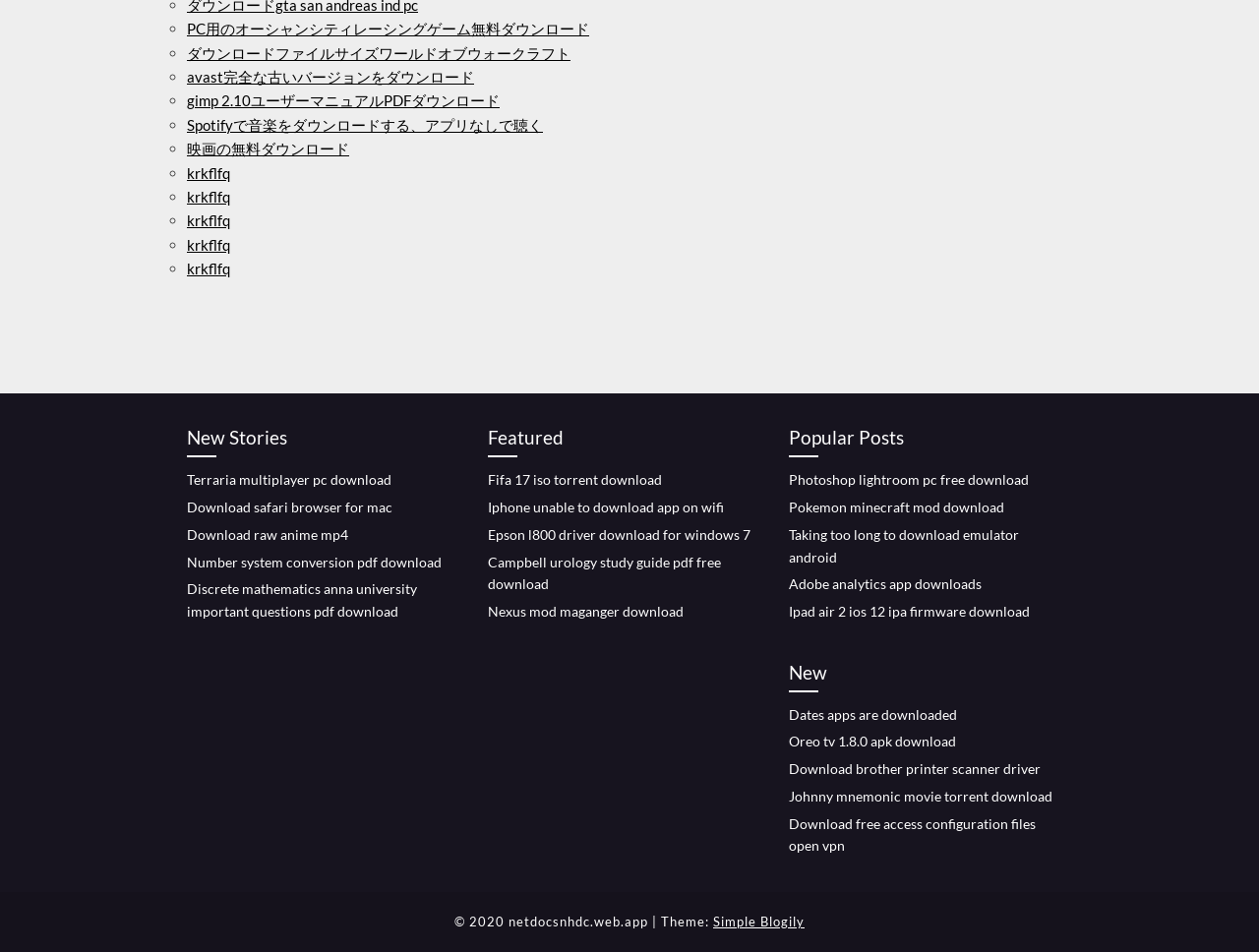Answer the question with a brief word or phrase:
What is the theme of the website?

Simple Blogily